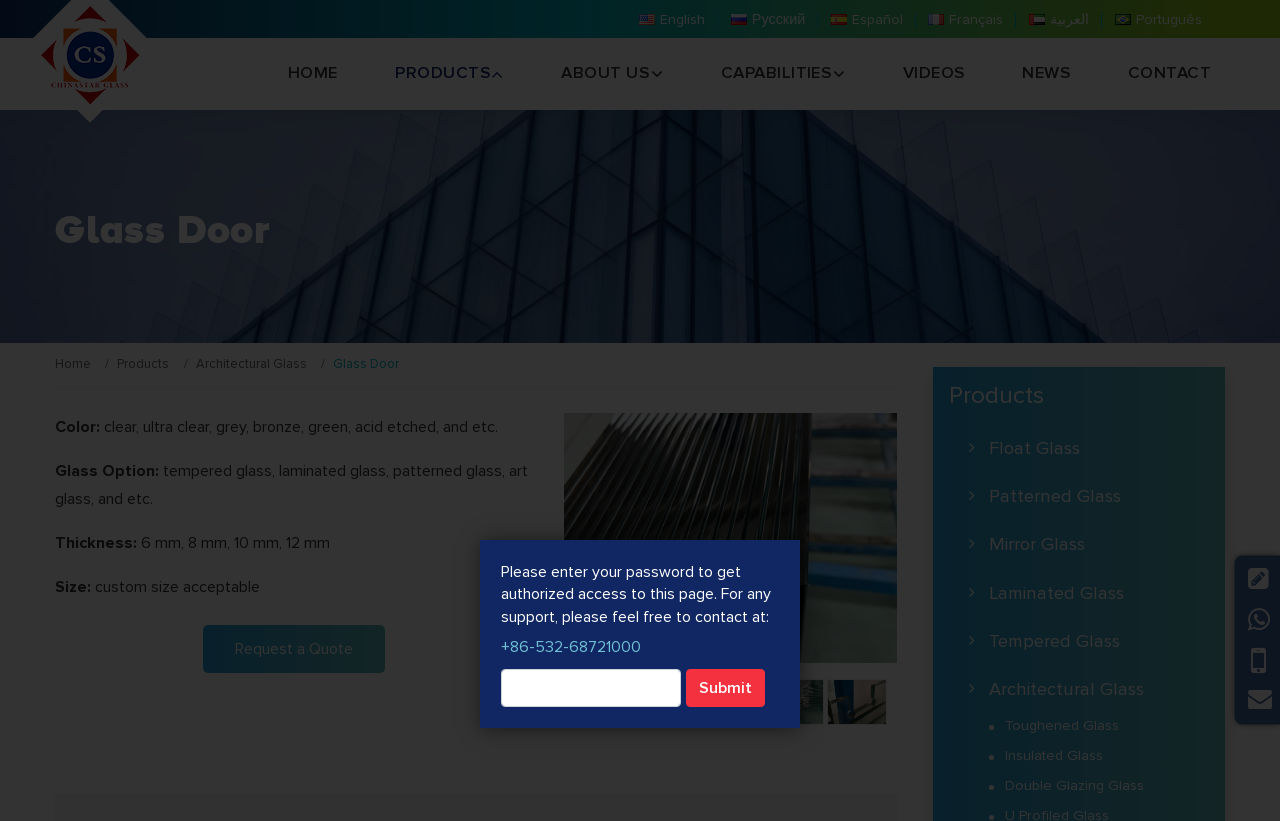Provide an in-depth caption for the elements present on the webpage.

This webpage is about a tempered glass manufacturer, Chinastar Glass, offering a wide range of tempered glass doors that provide safety, style, and energy efficiency. The page has a navigation menu at the top with links to different languages, including English, Russian, Spanish, French, Arabic, and Portuguese. Below the language options, there are links to various sections of the website, such as Home, Products, About Us, Capabilities, Videos, News, and Contact.

The main content of the page is divided into two sections. On the left side, there is a heading "Glass Door" followed by a series of links to different types of glass doors, including Architectural Glass, and a figure with multiple images of glass doors. On the right side, there is a section with detailed information about the glass doors, including options for color, glass type, thickness, and size.

The color options include clear, ultra clear, grey, bronze, green, acid etched, and others. The glass type options include tempered glass, laminated glass, patterned glass, art glass, and others. The thickness options are 6 mm, 8 mm, 10 mm, and 12 mm, and the size can be customized.

Below the product information, there is a call-to-action button "Request a Quote" and a section with links to different types of glass products, including Float Glass, Patterned Glass, Mirror Glass, Laminated Glass, Tempered Glass, Architectural Glass, Toughened Glass, Insulated Glass, and Double Glazing Glass.

At the bottom of the page, there is a login section for authorized access, with a password input field and a submit button. The company's contact information, including a phone number, is also provided.